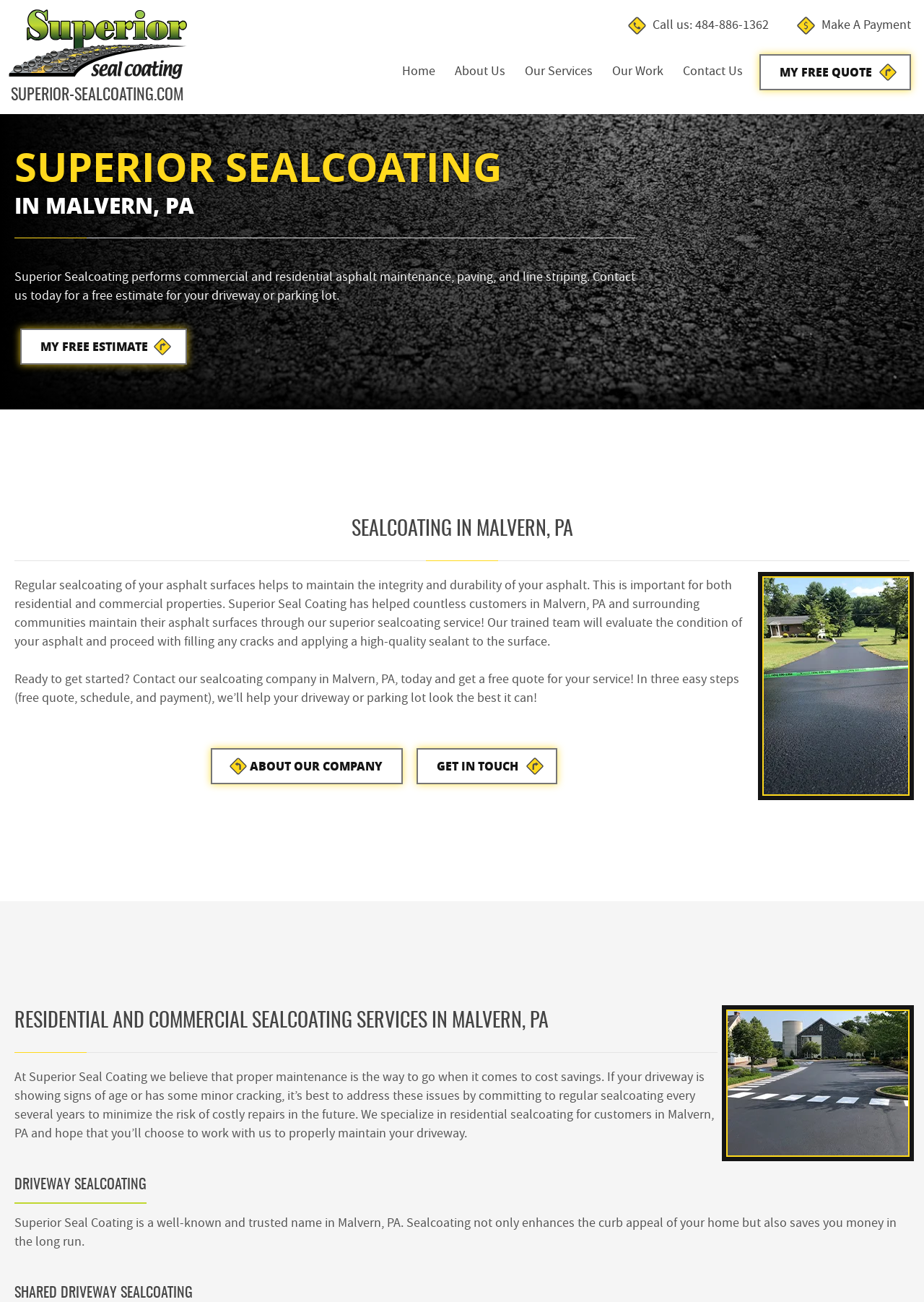Find the UI element described as: "About Our Company" and predict its bounding box coordinates. Ensure the coordinates are four float numbers between 0 and 1, [left, top, right, bottom].

[0.228, 0.575, 0.436, 0.603]